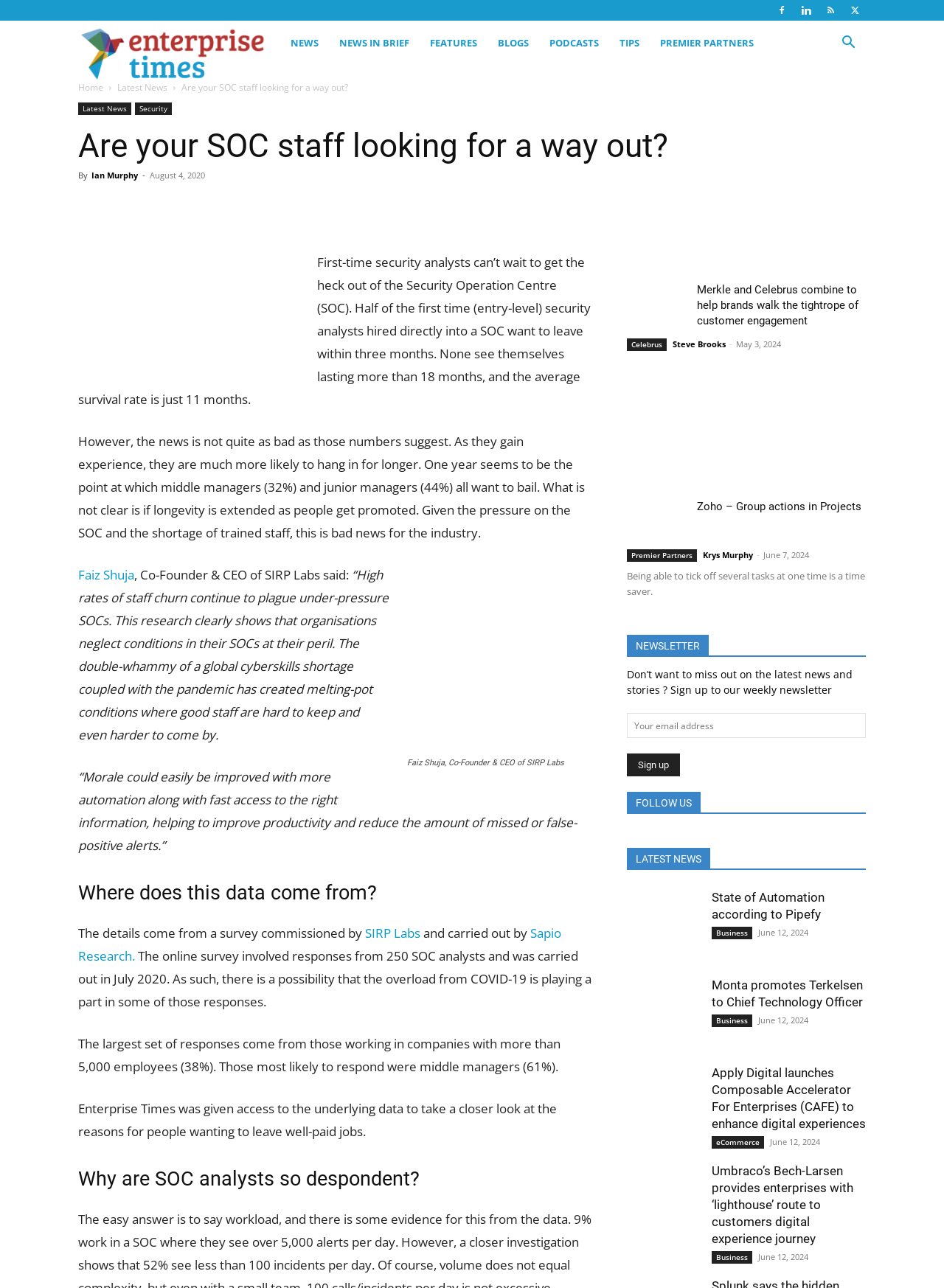Describe the webpage in detail, including text, images, and layout.

This webpage appears to be a news article or blog post discussing the high turnover rate of security operation center (SOC) analysts. The article's title, "Are your SOC staff looking for a way out?", is prominently displayed at the top of the page, along with a relevant image.

Below the title, there is a section with links to other news categories, including "NEWS", "NEWS IN BRIEF", "FEATURES", "BLOGS", "PODCASTS", and "TIPS". There is also a search button and a link to the "Home" page.

The main content of the article is divided into several sections. The first section discusses the high turnover rate of SOC analysts, citing a survey that found that half of entry-level analysts want to leave within three months, and the average survival rate is just 11 months. The article quotes Faiz Shuja, Co-Founder & CEO of SIRP Labs, who attributes the high turnover rate to poor working conditions in SOCs.

The article then delves deeper into the survey's findings, including the fact that middle managers and junior managers are more likely to want to leave after one year. The survey also found that the largest set of responses came from those working in companies with more than 5,000 employees.

The article also includes a section discussing the reasons why SOC analysts are so despondent, citing the pressure and stress of working in a SOC.

On the right-hand side of the page, there are several other news articles or blog posts, each with a heading, image, and brief summary. These articles appear to be related to technology and business news.

At the bottom of the page, there is a section for signing up for a newsletter, as well as links to follow the publication on social media.